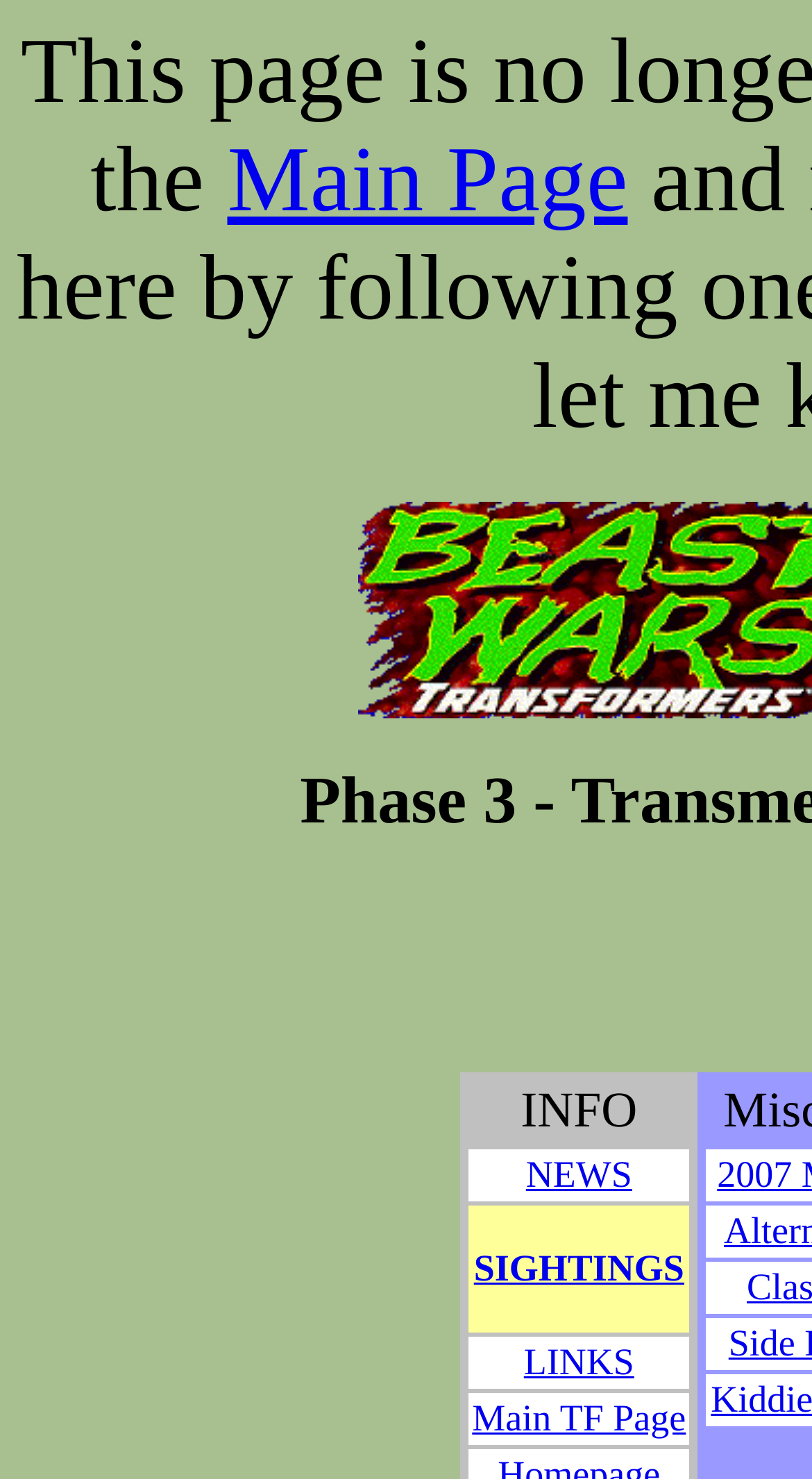Generate an in-depth caption that captures all aspects of the webpage.

The webpage is dedicated to Dave's Beast Wars Transformers Page, specifically focusing on Beast Wars Phase 3. At the top, there is a prominent link to the "Main Page". Below this link, there is a grid with four rows, each containing a grid cell with a specific label: "INFO", "NEWS", "SIGHTINGS", and "LINKS". 

The "NEWS" grid cell contains a link to "NEWS", positioned slightly to the right of the cell. The "SIGHTINGS" grid cell has a link to "SIGHTINGS", located near the top-left corner of the cell. The "LINKS" grid cell contains a link to "LINKS", situated near the top-right corner of the cell. The "Main TF Page" grid cell has a link to "Main TF Page", positioned near the top-left corner of the cell.

All these grid cells and links are aligned to the right side of the page, with the links slightly indented within their respective grid cells.